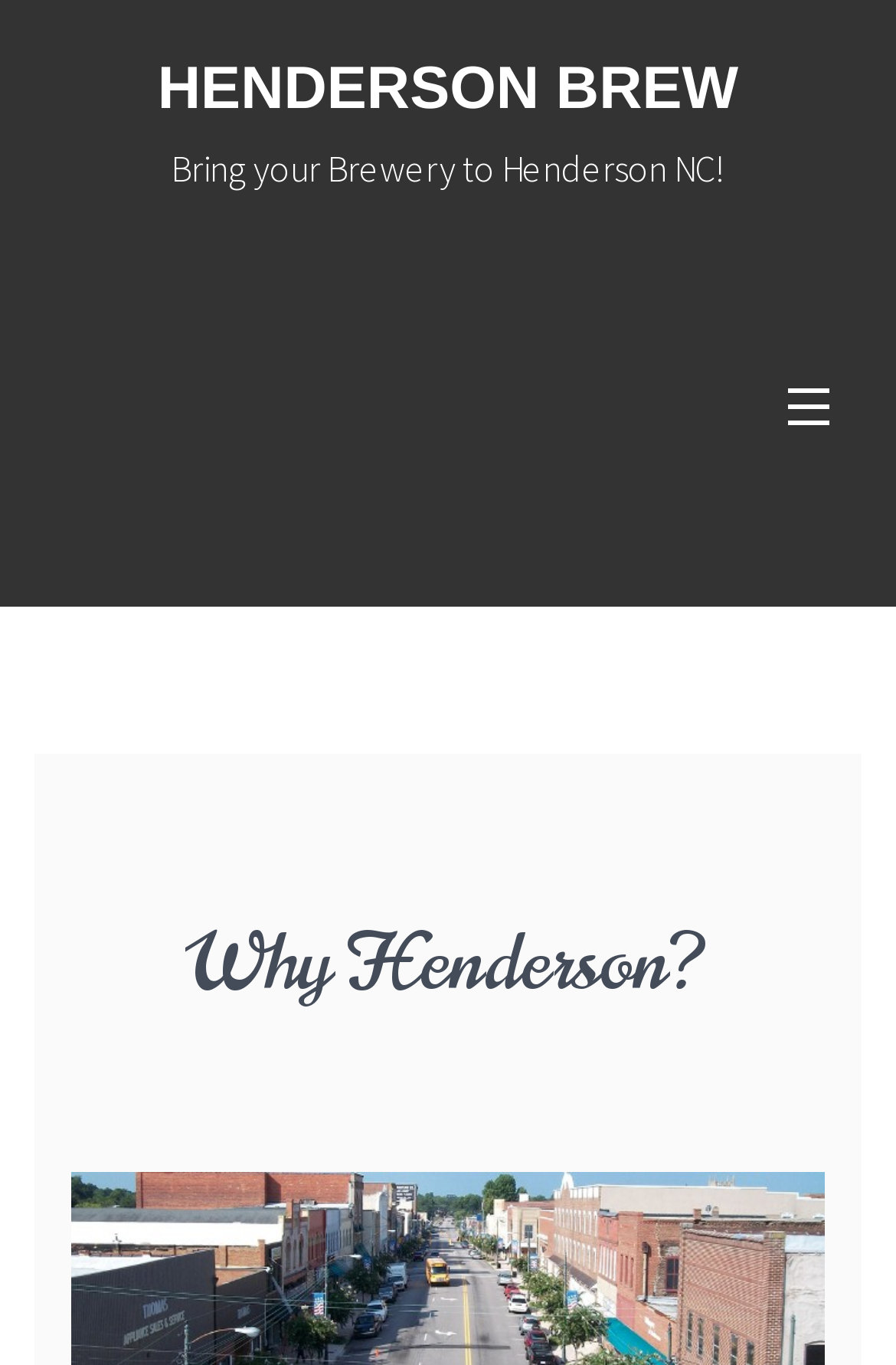What is the name of the brewery?
Answer the question using a single word or phrase, according to the image.

Henderson Brew